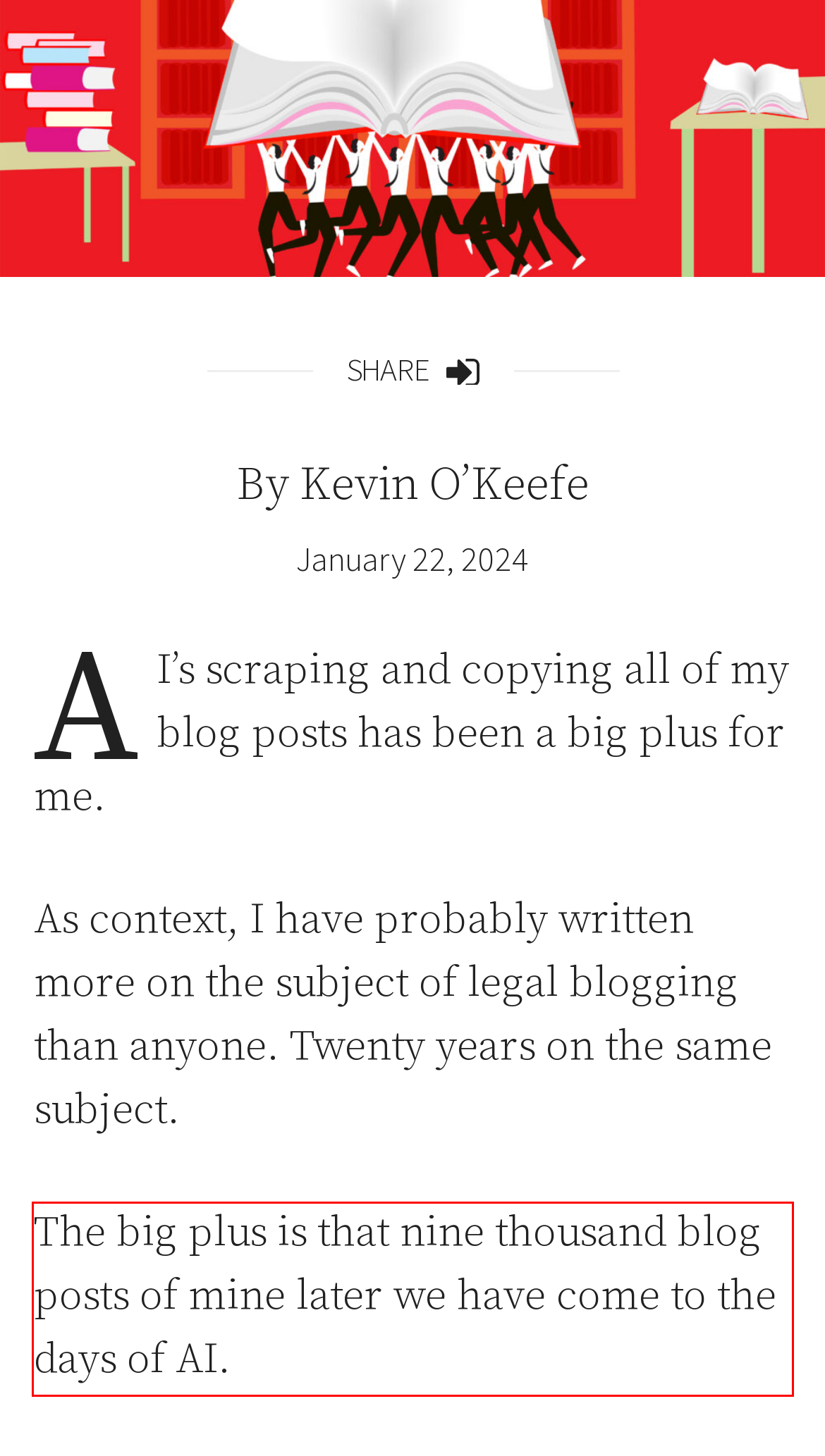Review the screenshot of the webpage and recognize the text inside the red rectangle bounding box. Provide the extracted text content.

The big plus is that nine thousand blog posts of mine later we have come to the days of AI.